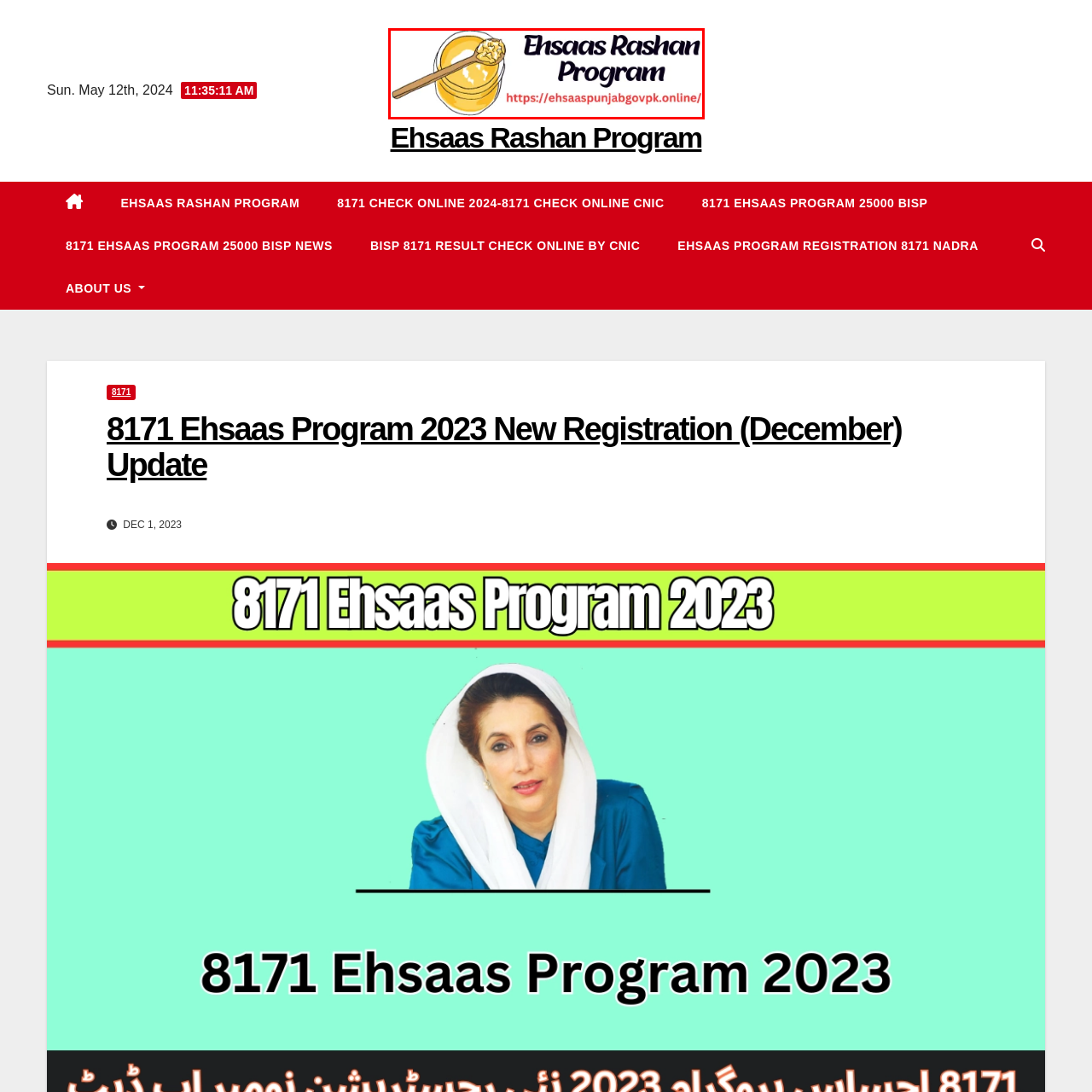Focus your attention on the image enclosed by the red boundary and provide a thorough answer to the question that follows, based on the image details: What is the purpose of the URL link below the logo?

The URL link is provided below the logo to enhance accessibility for those seeking more information about the Ehsaas Rashan Program, allowing them to easily visit the official website.